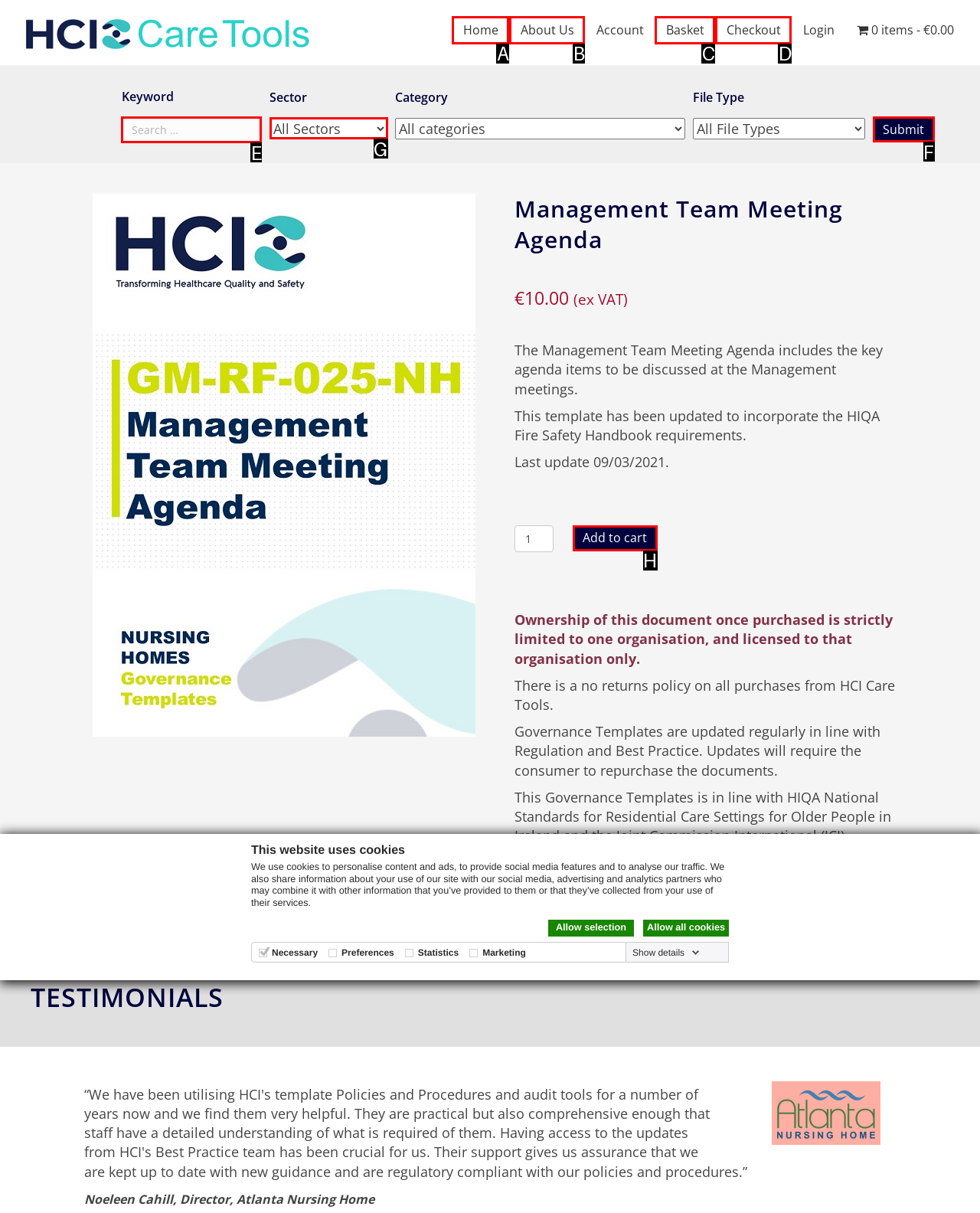Identify the correct choice to execute this task: Search for a keyword
Respond with the letter corresponding to the right option from the available choices.

E